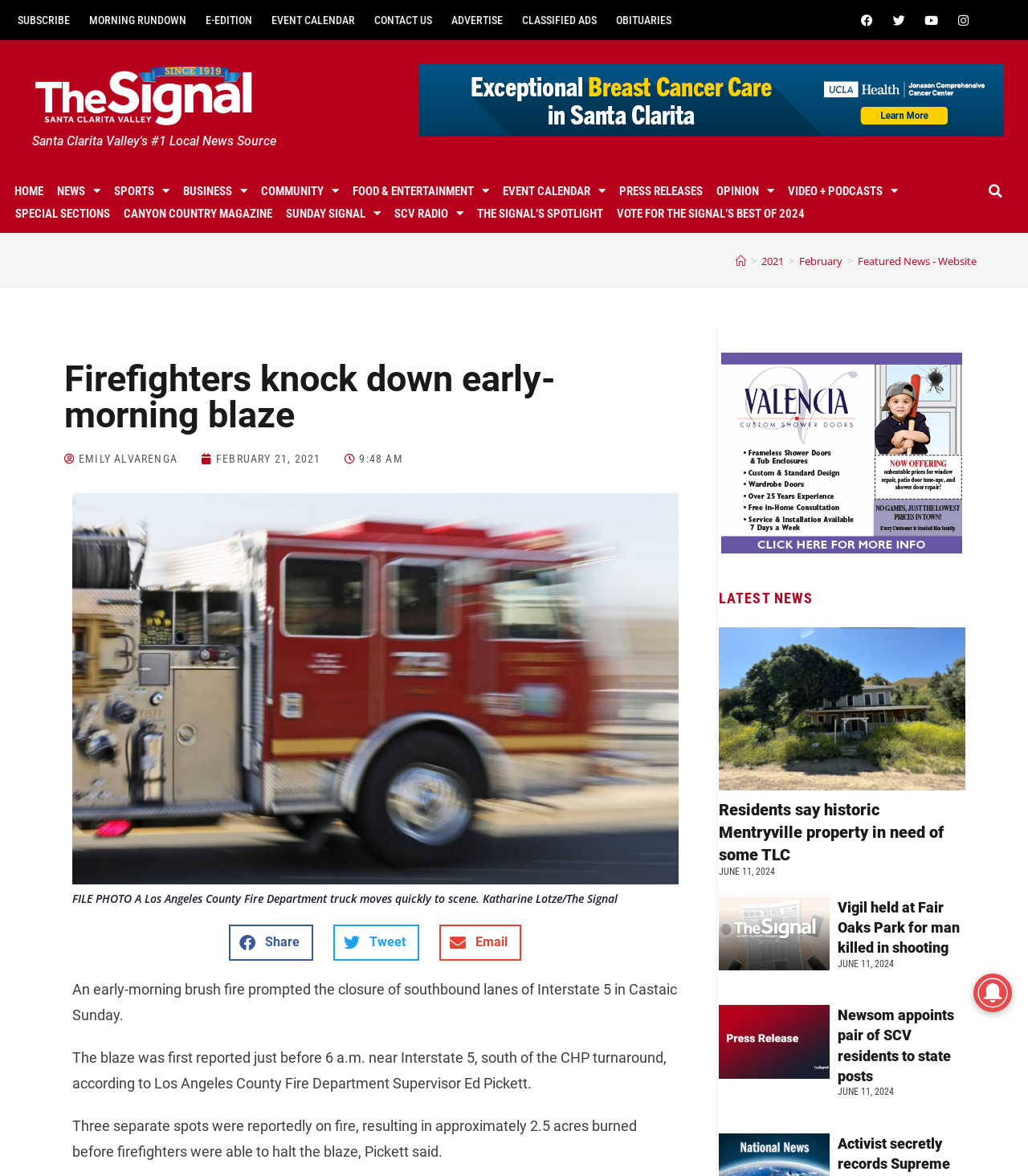Using the webpage screenshot, locate the HTML element that fits the following description and provide its bounding box: "SCV Radio".

[0.377, 0.172, 0.457, 0.191]